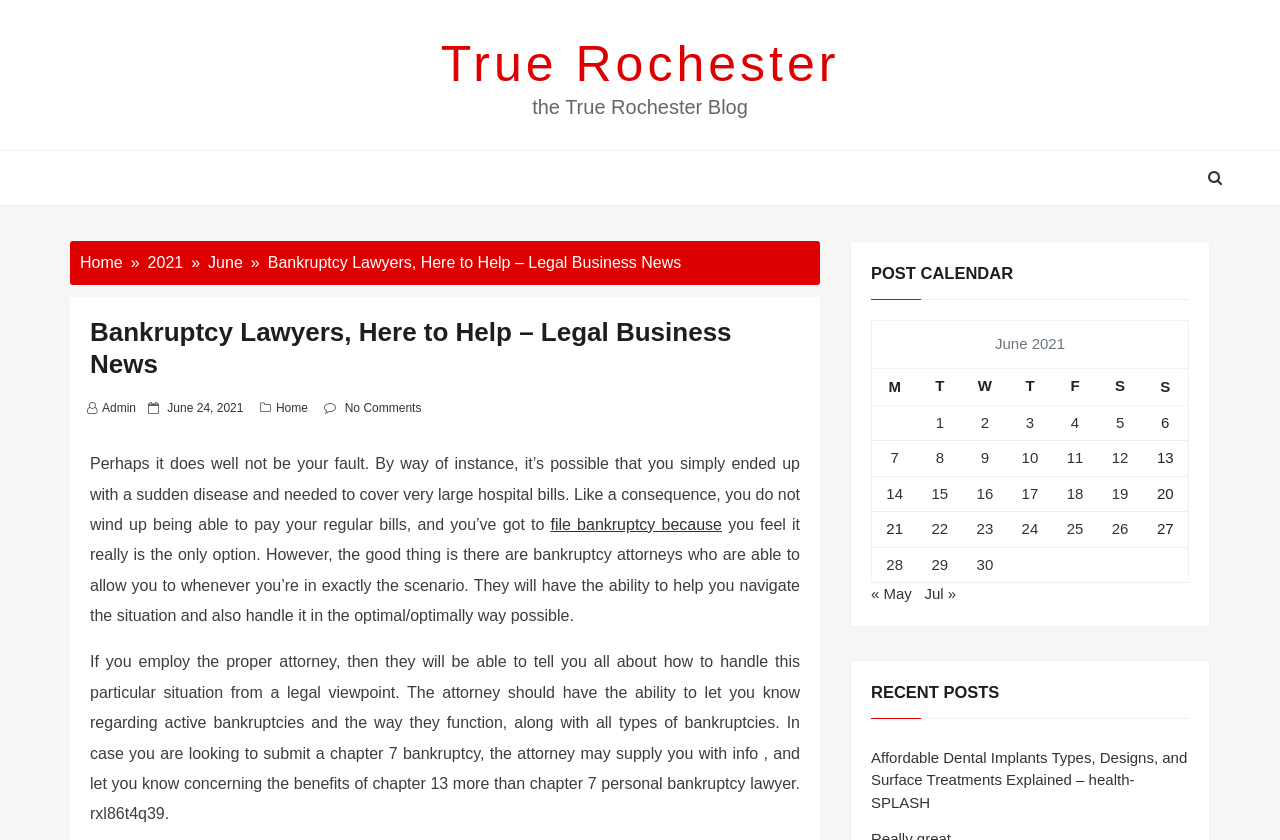Please give a concise answer to this question using a single word or phrase: 
What is the name of the blog?

True Rochester